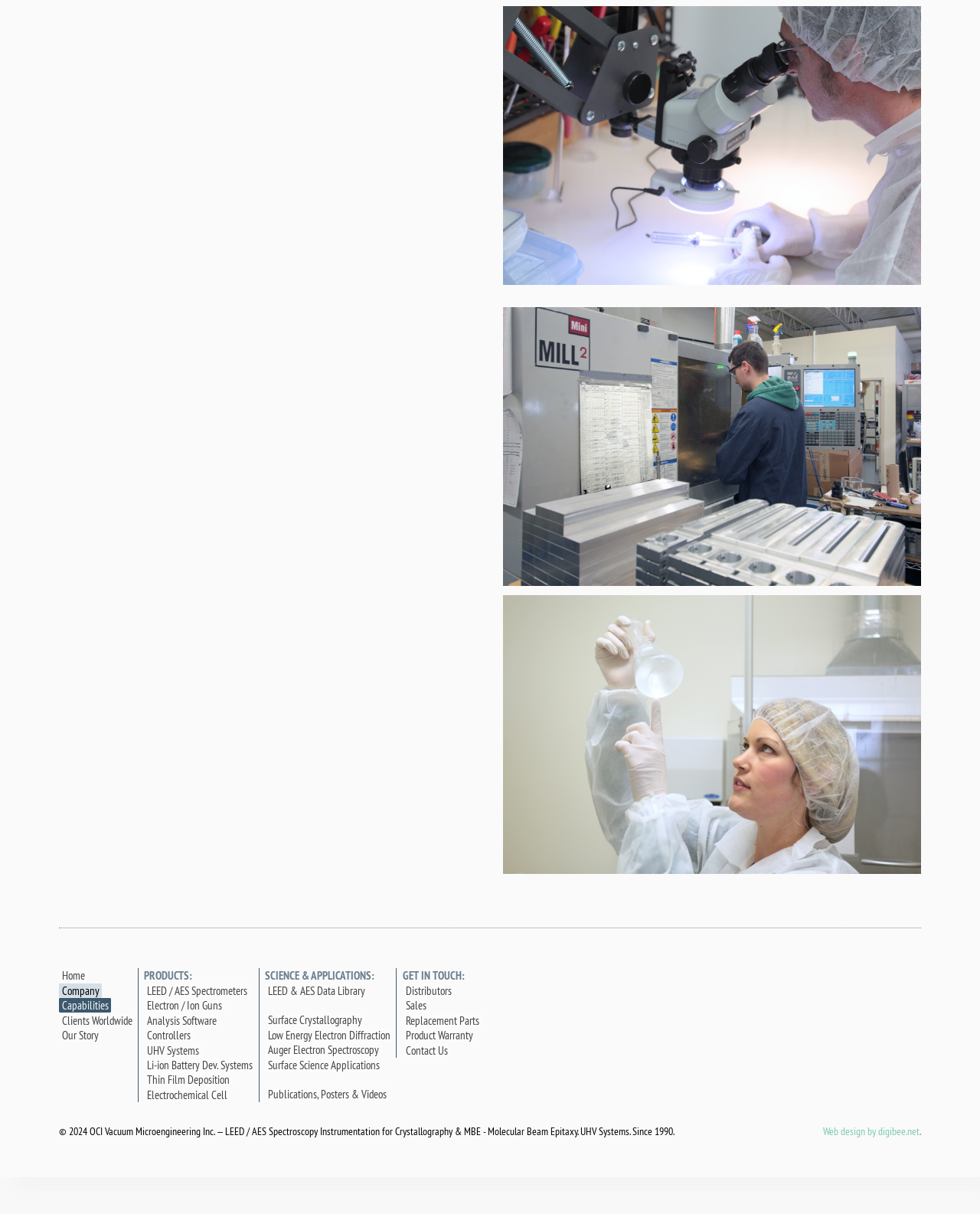Please identify the bounding box coordinates of the element's region that should be clicked to execute the following instruction: "View LEED / AES Spectrometers products". The bounding box coordinates must be four float numbers between 0 and 1, i.e., [left, top, right, bottom].

[0.147, 0.81, 0.255, 0.822]